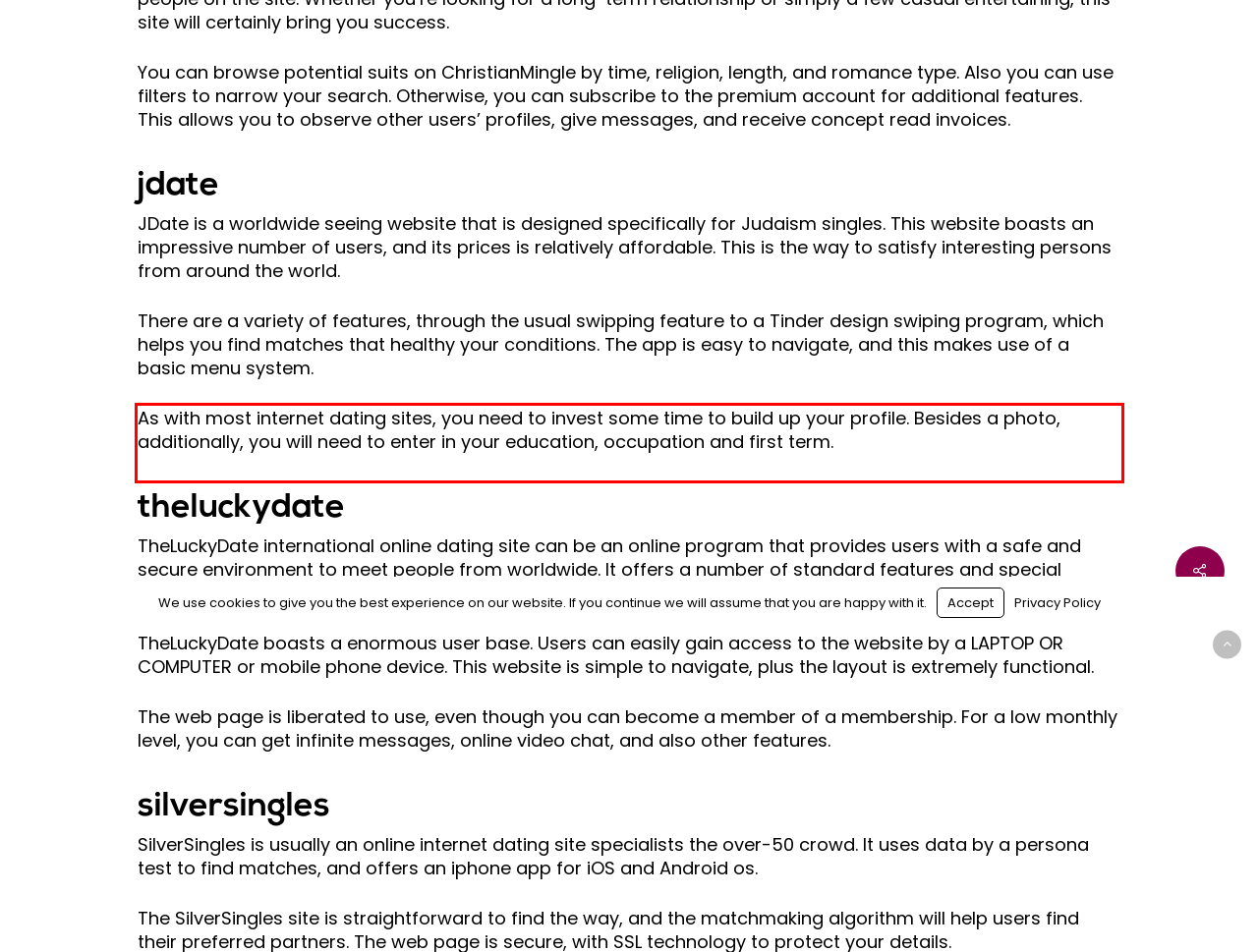Within the screenshot of a webpage, identify the red bounding box and perform OCR to capture the text content it contains.

As with most internet dating sites, you need to invest some time to build up your profile. Besides a photo, additionally, you will need to enter in your education, occupation and first term.